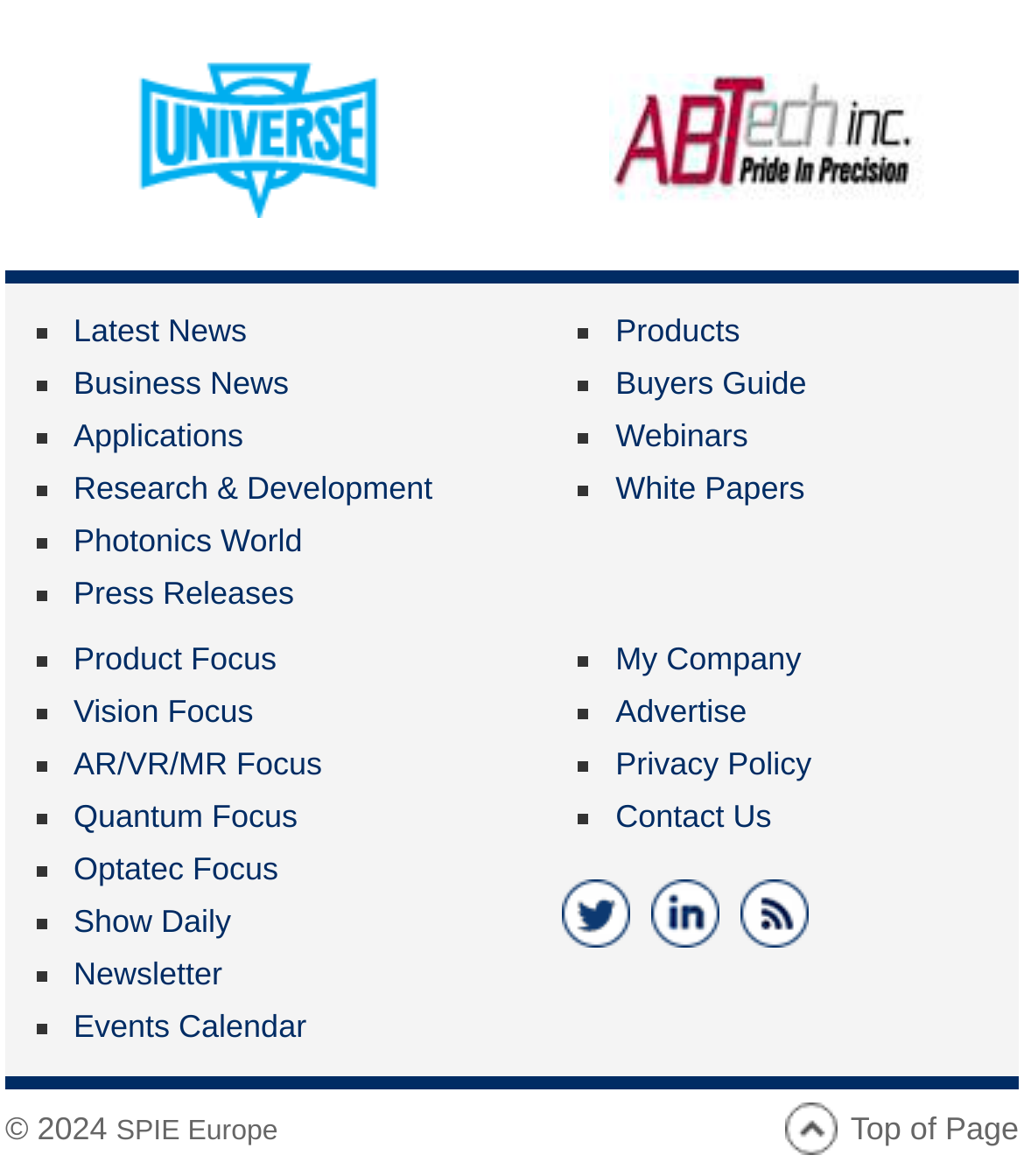Please predict the bounding box coordinates of the element's region where a click is necessary to complete the following instruction: "Click on Top of Page". The coordinates should be represented by four float numbers between 0 and 1, i.e., [left, top, right, bottom].

[0.831, 0.944, 0.995, 0.975]